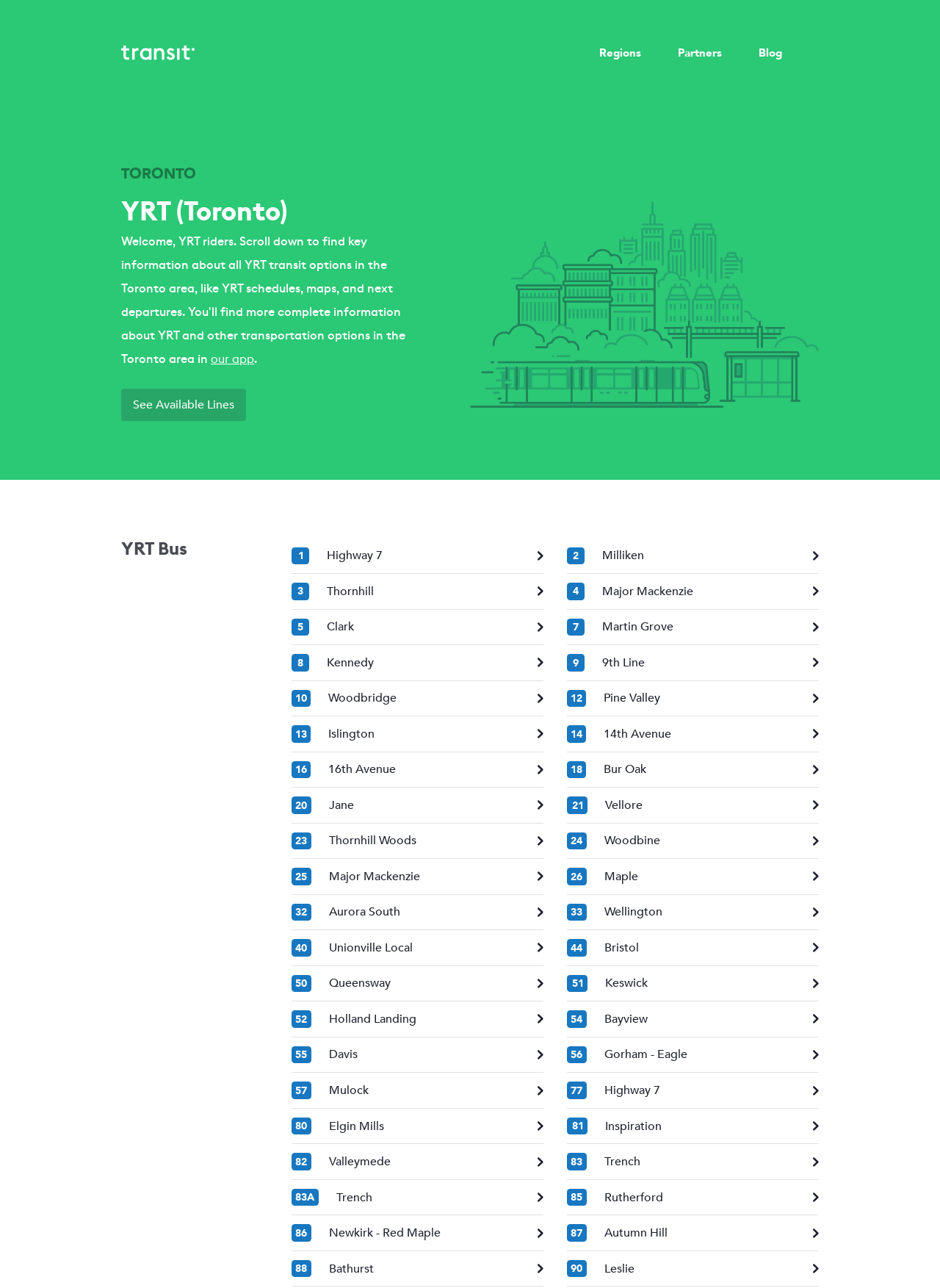Create a full and detailed caption for the entire webpage.

This webpage is a transit app for the Toronto area, providing users with information and tools to navigate public transit in Toronto. At the top left corner, there is a link to the homepage, accompanied by a small image. To the right of this, there are three links: "Regions", "Partners", and "Blog". Below these links, there is a prominent link to "TORONTO" and a heading that reads "YRT (Toronto)".

The main content of the page is a list of available bus lines, each represented by a link with a corresponding image. There are 25 bus lines listed, with names such as "1 Highway 7", "2 Milliken", and "3 Thornhill". Each link is accompanied by a small image. The bus lines are listed in a vertical column, with the first few lines located near the top left of the page and the rest of the lines extending downwards.

Above the list of bus lines, there is a link to "See Available Lines" and a sentence that reads "our app" followed by a period. This sentence is located near the top center of the page.